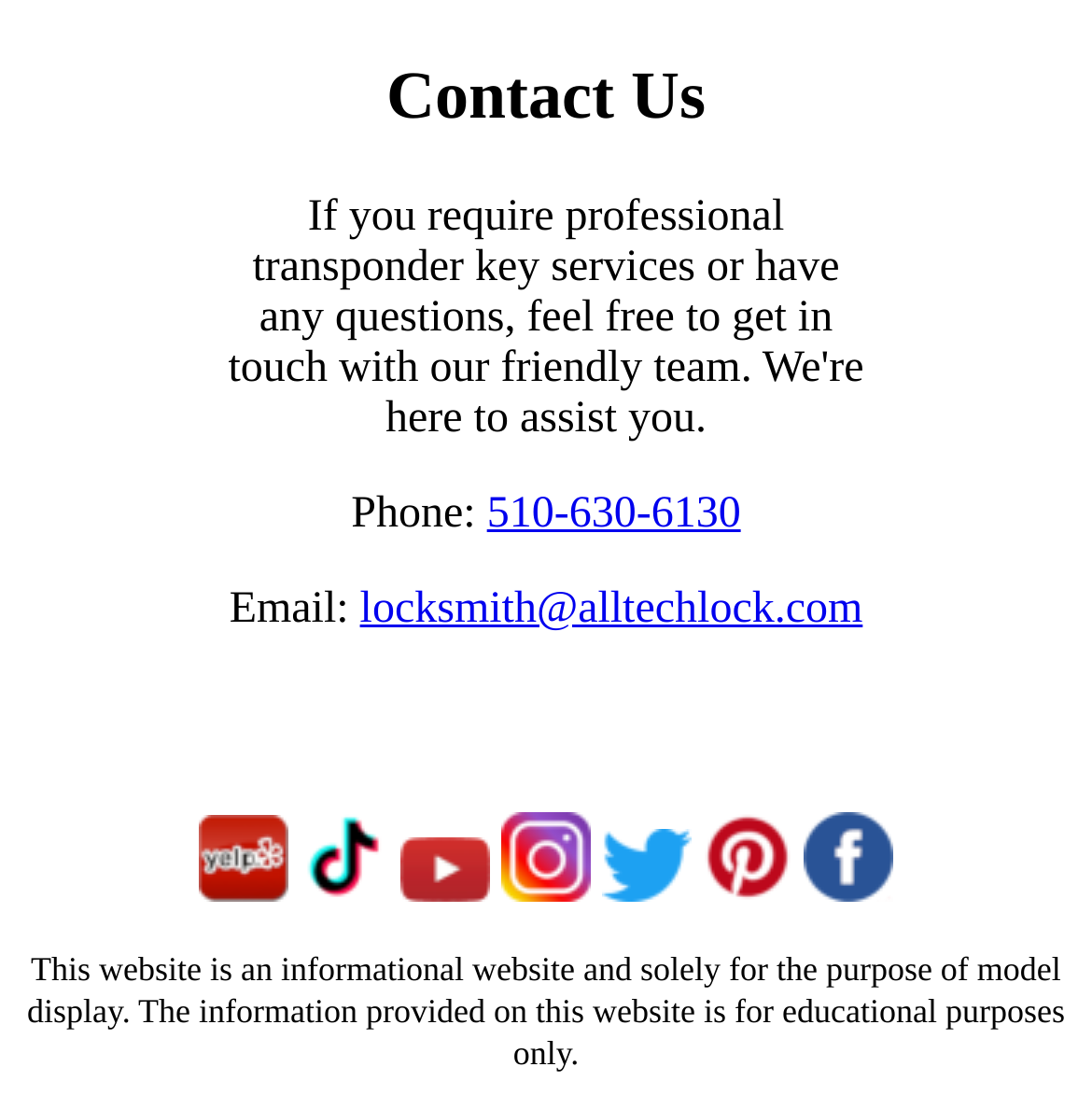Pinpoint the bounding box coordinates of the element to be clicked to execute the instruction: "Check Facebook".

[0.736, 0.78, 0.818, 0.823]